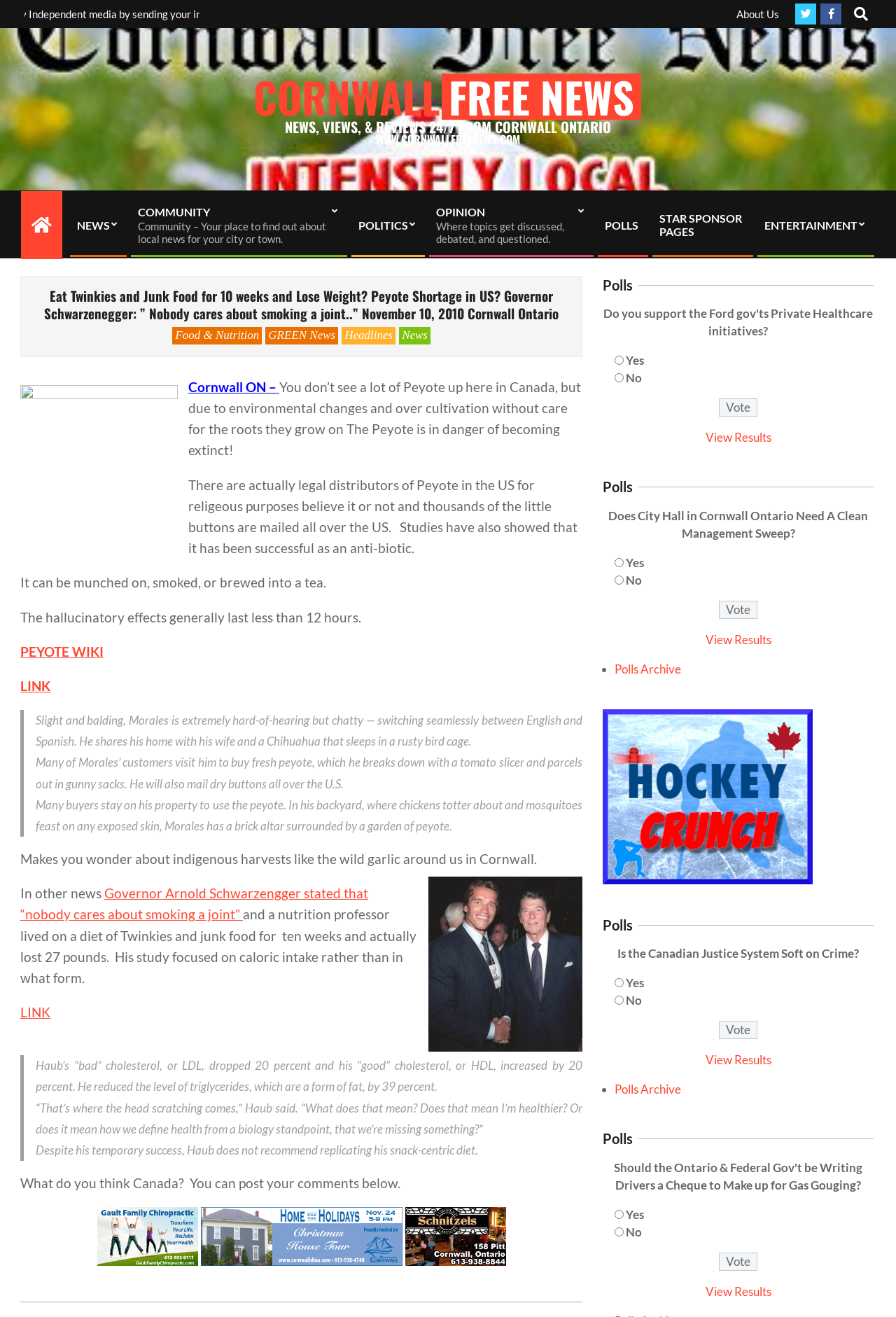Find the main header of the webpage and produce its text content.

Eat Twinkies and Junk Food for 10 weeks and Lose Weight? Peyote Shortage in US? Governor Schwarzenegger: ” Nobody cares about smoking a joint..” November 10, 2010 Cornwall Ontario